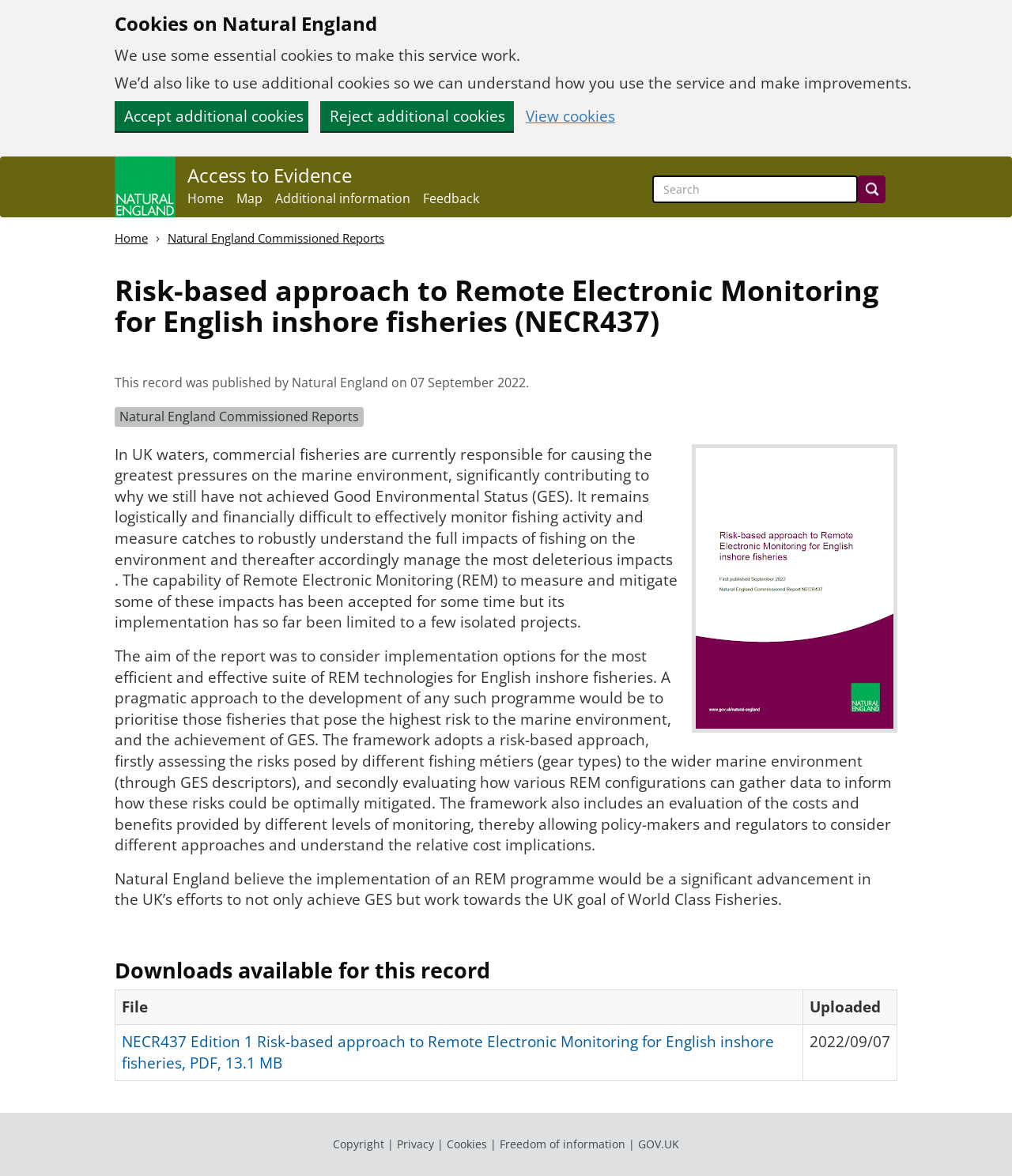Locate the bounding box coordinates of the area where you should click to accomplish the instruction: "View cookies".

[0.52, 0.093, 0.608, 0.105]